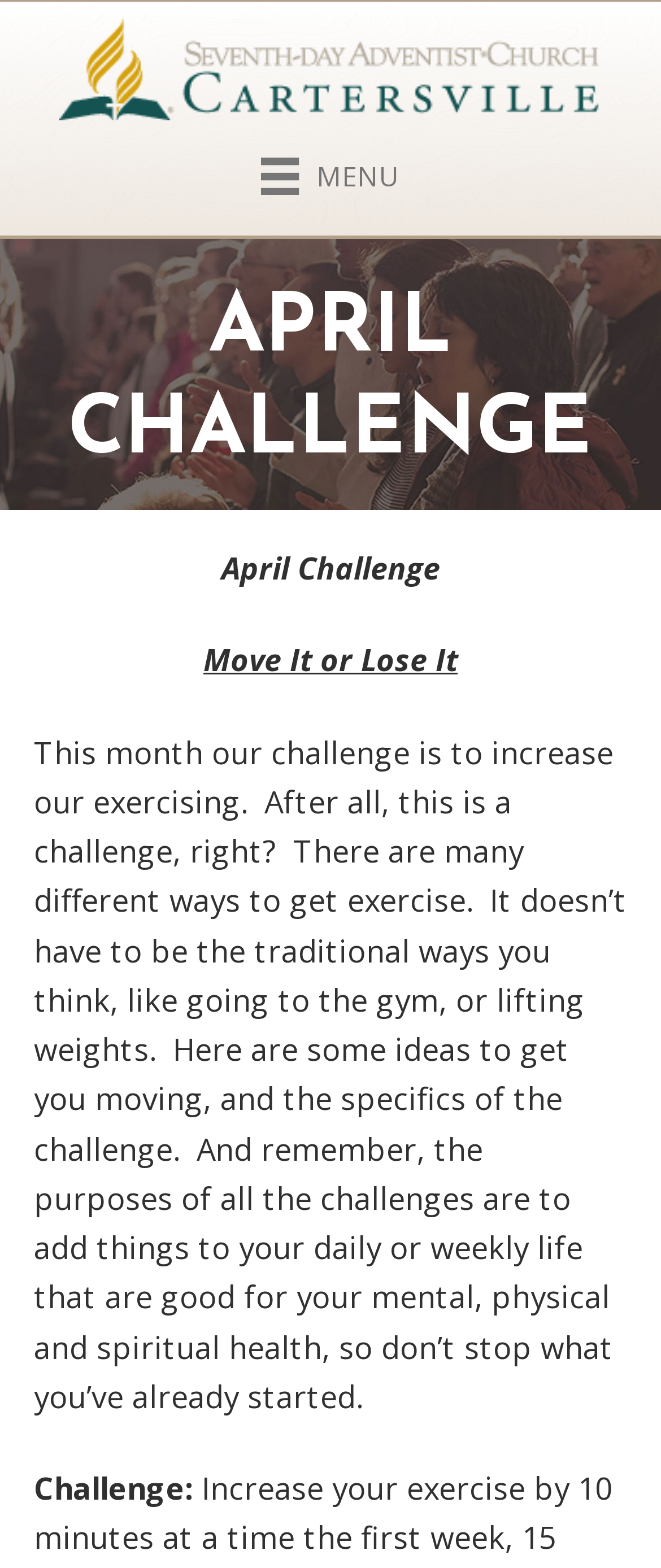Respond to the question below with a single word or phrase: What is the name of the logo?

Logo